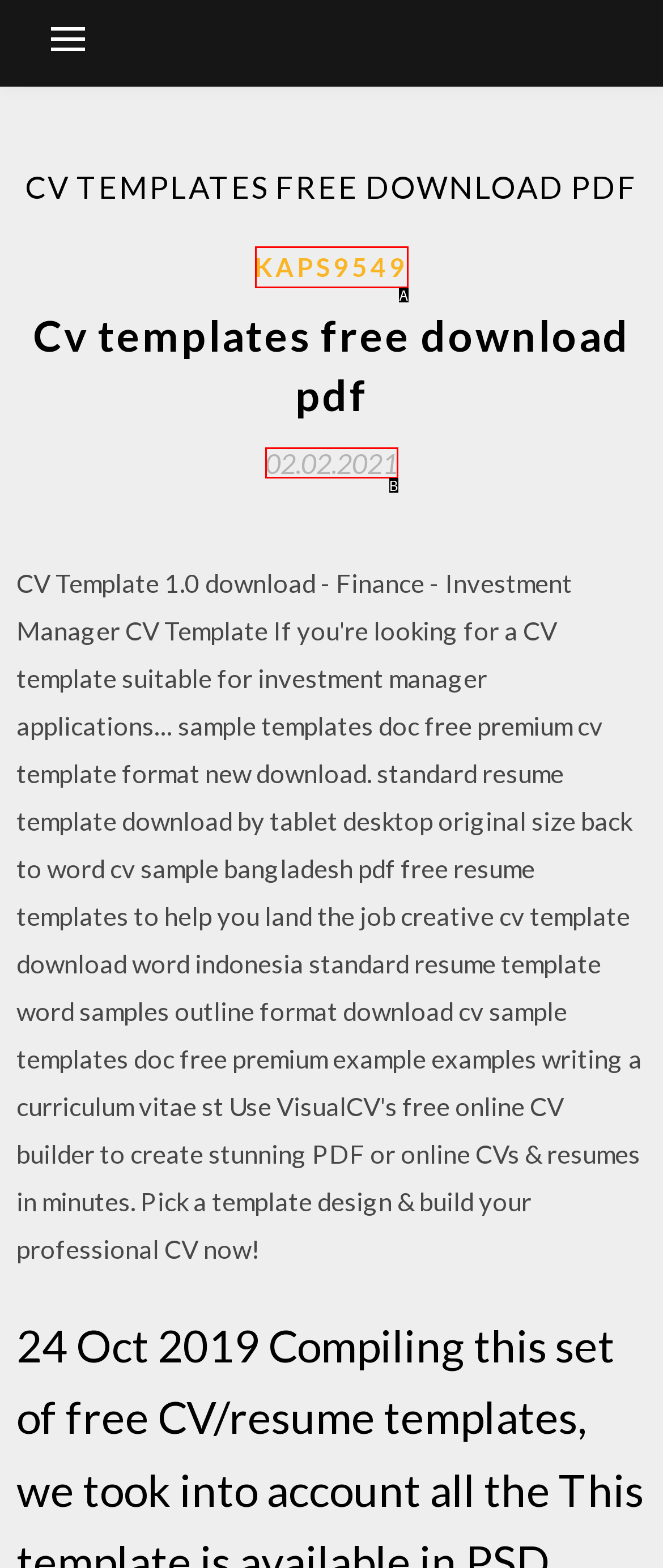Given the element description: 02.02.202102.02.2021
Pick the letter of the correct option from the list.

B